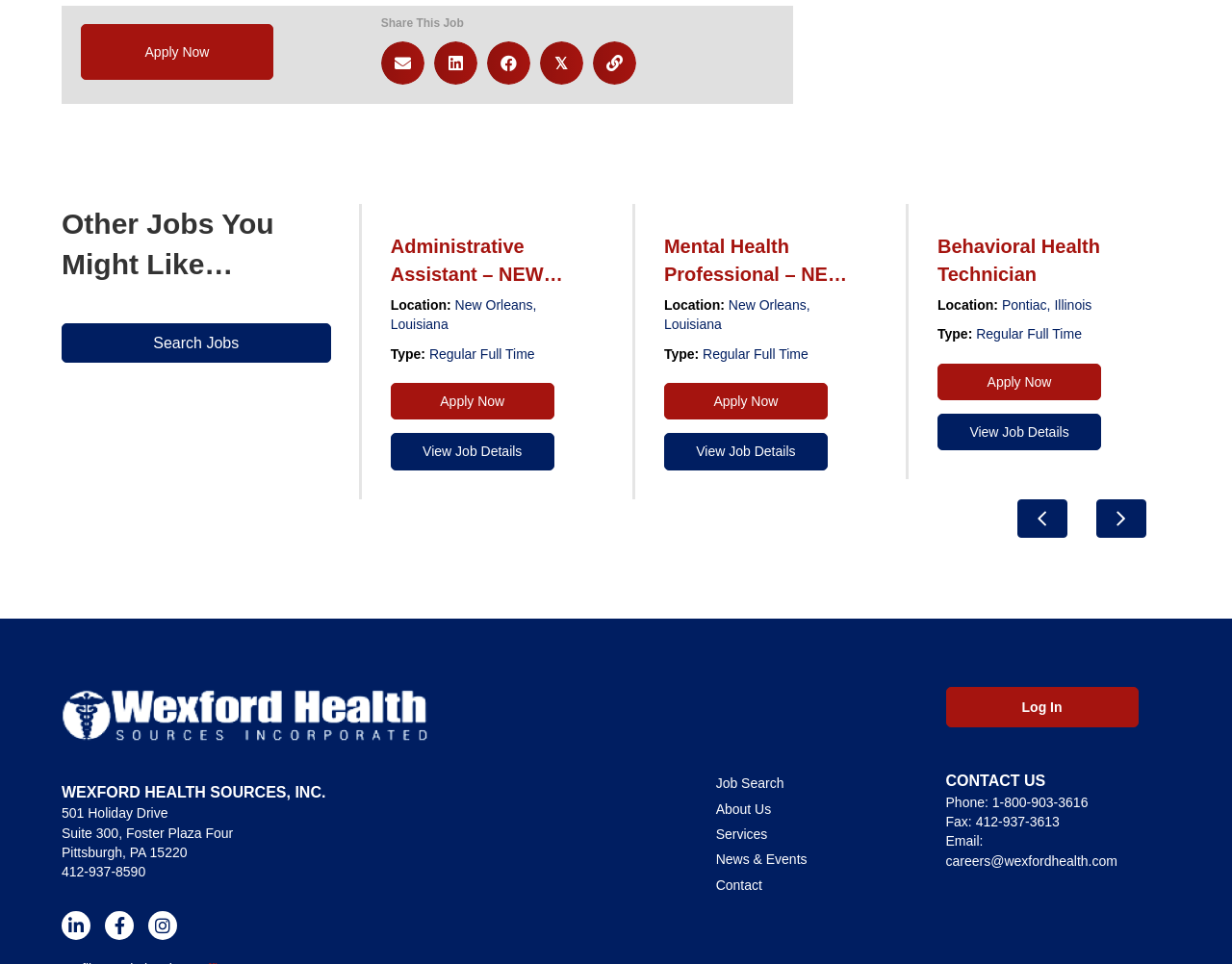Locate the bounding box of the UI element defined by this description: "𝕏 Share on Twitter". The coordinates should be given as four float numbers between 0 and 1, formatted as [left, top, right, bottom].

[0.438, 0.043, 0.473, 0.088]